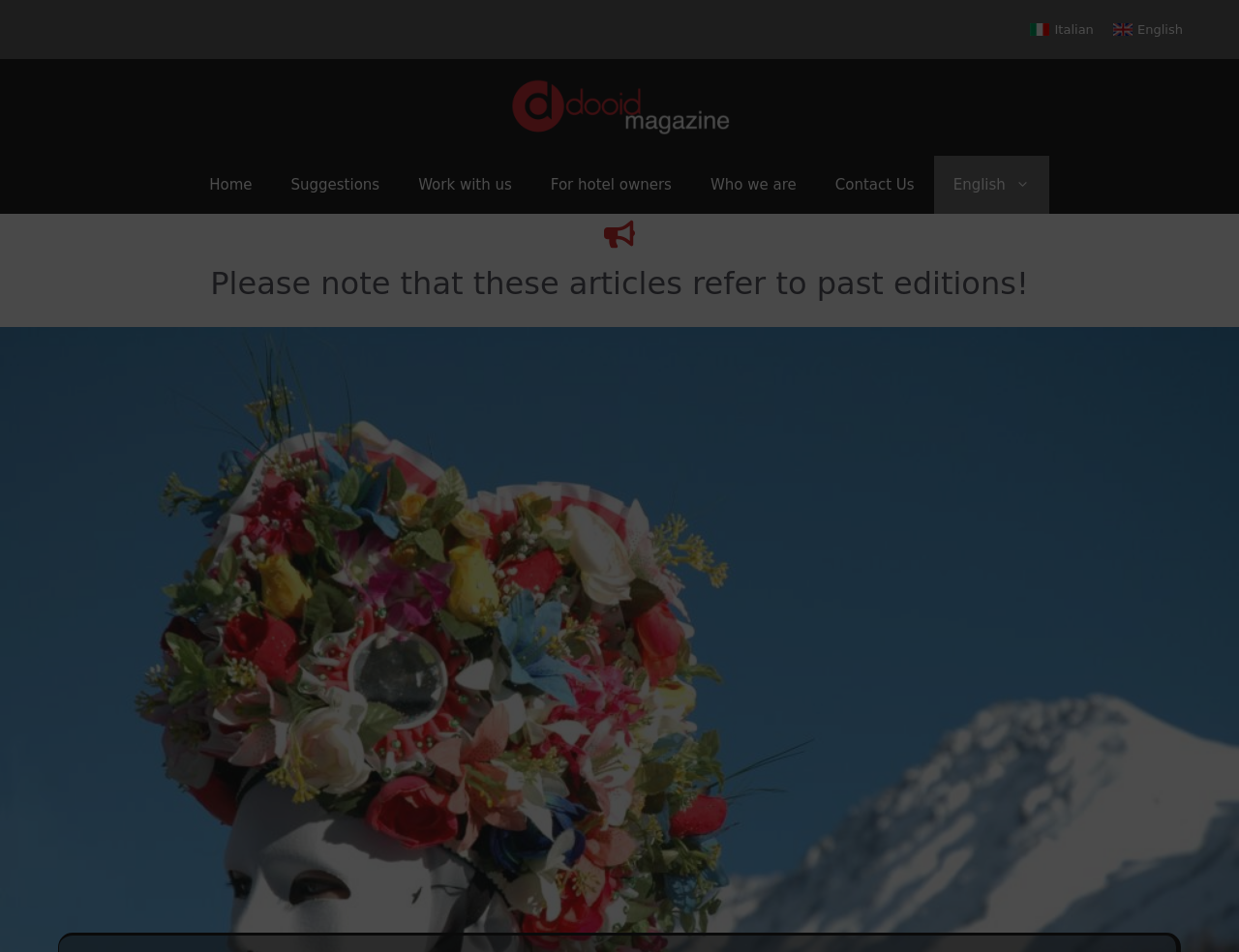Identify the bounding box coordinates for the element that needs to be clicked to fulfill this instruction: "Go to Home page". Provide the coordinates in the format of four float numbers between 0 and 1: [left, top, right, bottom].

[0.153, 0.164, 0.219, 0.225]